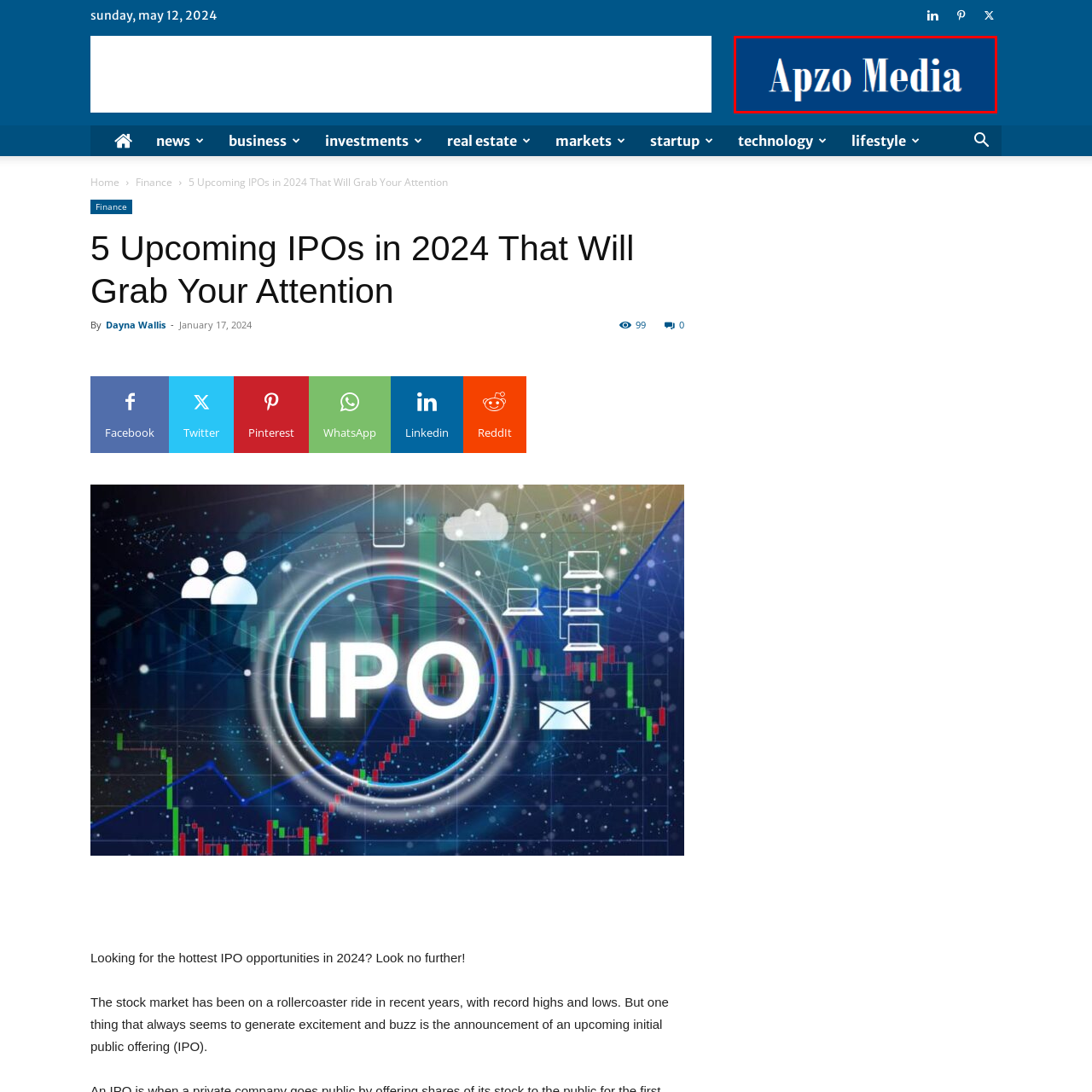Focus on the portion of the image highlighted in red and deliver a detailed explanation for the following question: What is the font color of the text 'Apzo Media'?

The font color of the text 'Apzo Media' is white because the caption mentions that the text is displayed in a bold, white font, which contrasts sharply with the blue background.